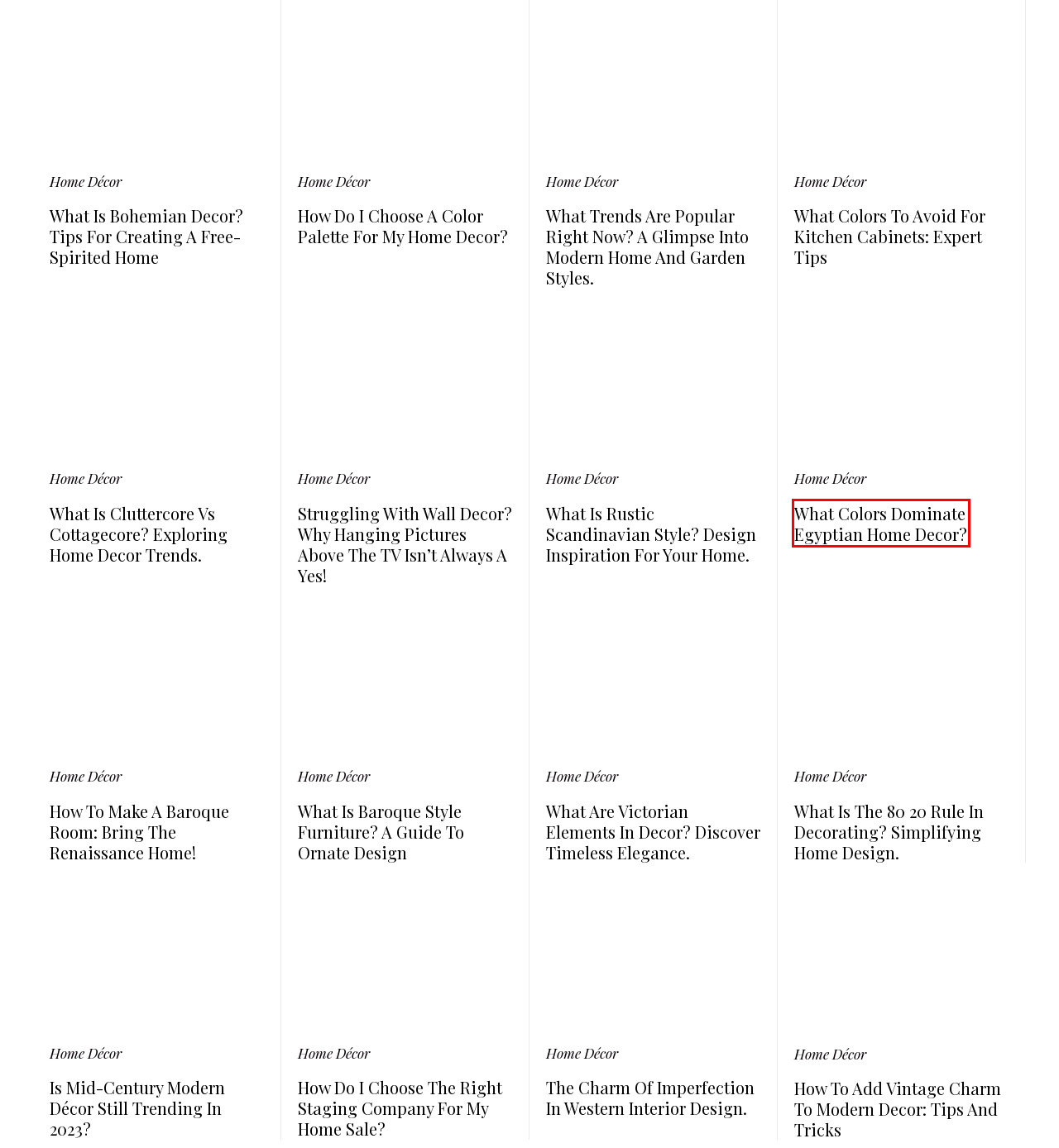Examine the screenshot of a webpage with a red bounding box around a UI element. Select the most accurate webpage description that corresponds to the new page after clicking the highlighted element. Here are the choices:
A. What Are Victorian Elements In Decor? Discover Timeless Elegance.
B. What Colors To Avoid For Kitchen Cabinets: Expert Tips
C. What Is Baroque Style Furniture? A Guide To Ornate Design
D. What Colors Dominate Egyptian Home Decor?
E. What Trends Are Popular Right Now? A Glimpse Into Modern Home And Garden Styles.
F. What Is Rustic Scandinavian Style? Design Inspiration For Your Home.
G. What Is The 80 20 Rule In Decorating? Simplifying Home Design.
H. Struggling With Wall Decor? Why Hanging Pictures Above The TV Isn't Always A Yes!

D